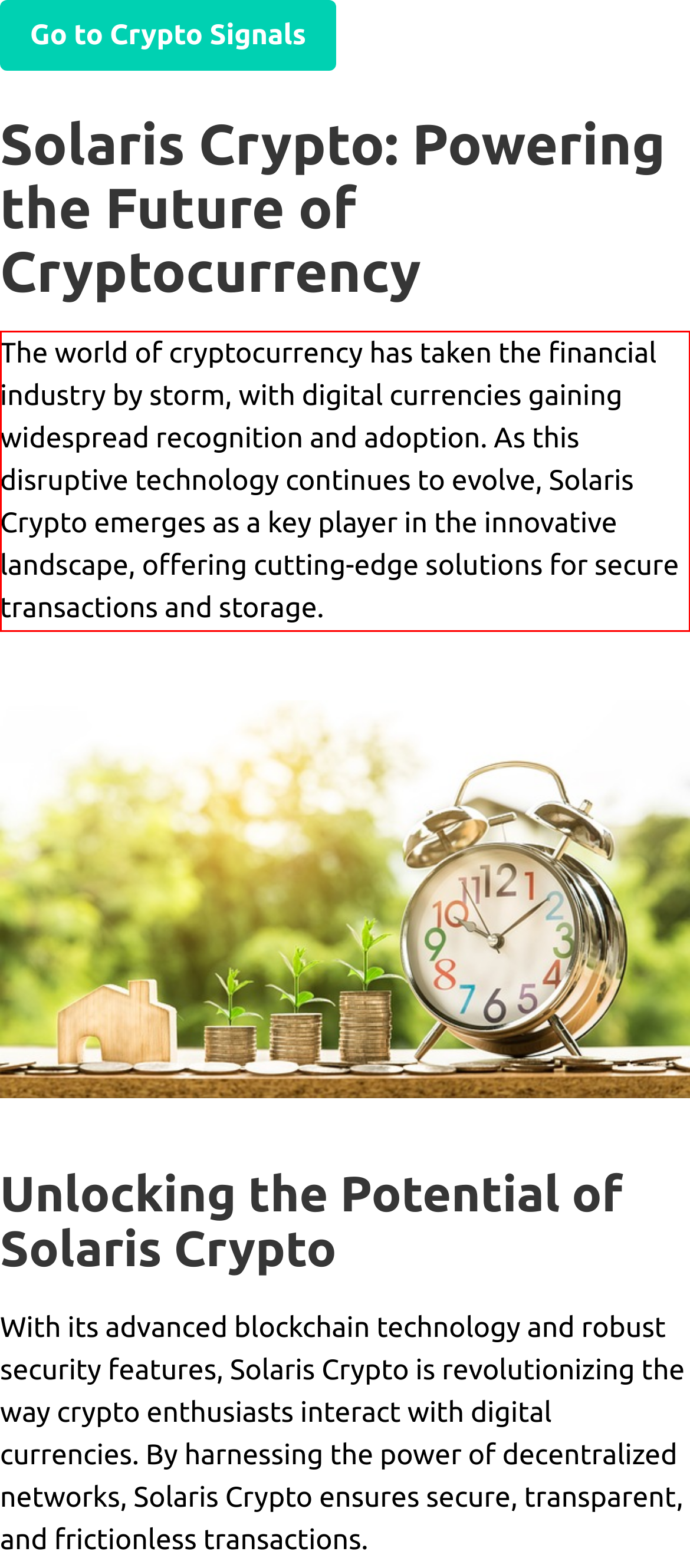Using the provided webpage screenshot, recognize the text content in the area marked by the red bounding box.

The world of cryptocurrency has taken the financial industry by storm, with digital currencies gaining widespread recognition and adoption. As this disruptive technology continues to evolve, Solaris Crypto emerges as a key player in the innovative landscape, offering cutting-edge solutions for secure transactions and storage.